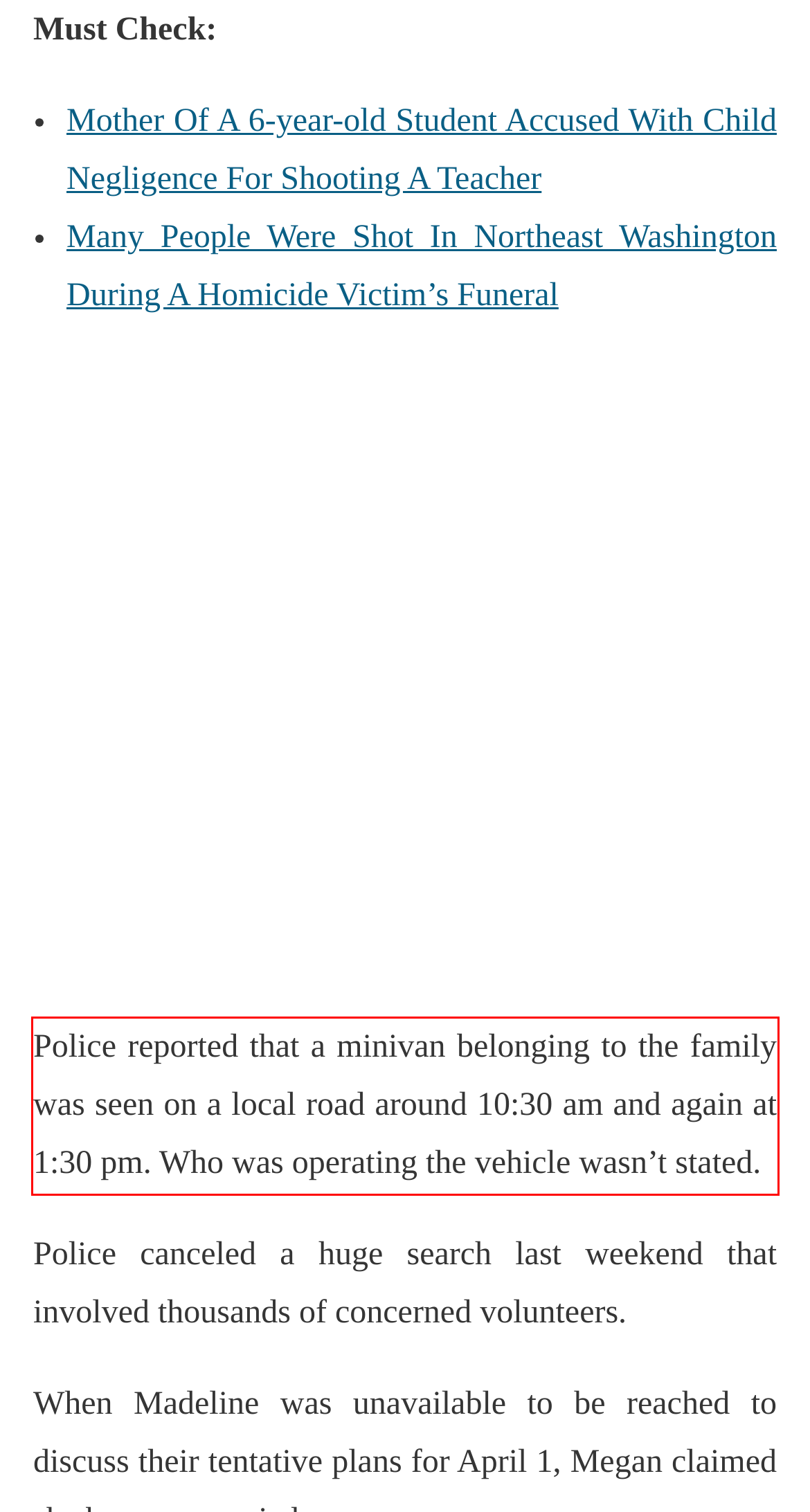Extract and provide the text found inside the red rectangle in the screenshot of the webpage.

Police reported that a minivan belonging to the family was seen on a local road around 10:30 am and again at 1:30 pm. Who was operating the vehicle wasn’t stated.